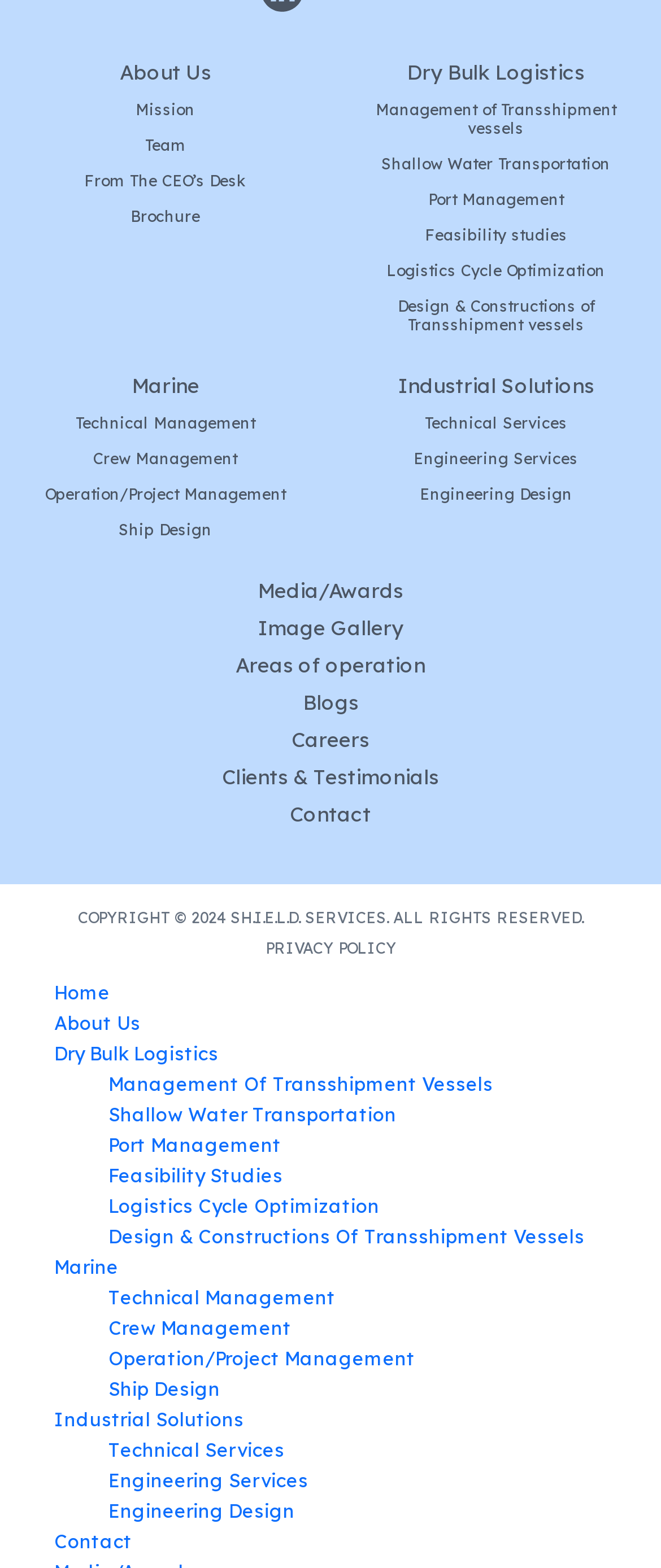Determine the coordinates of the bounding box that should be clicked to complete the instruction: "Learn about MARIJUANA DUI". The coordinates should be represented by four float numbers between 0 and 1: [left, top, right, bottom].

None